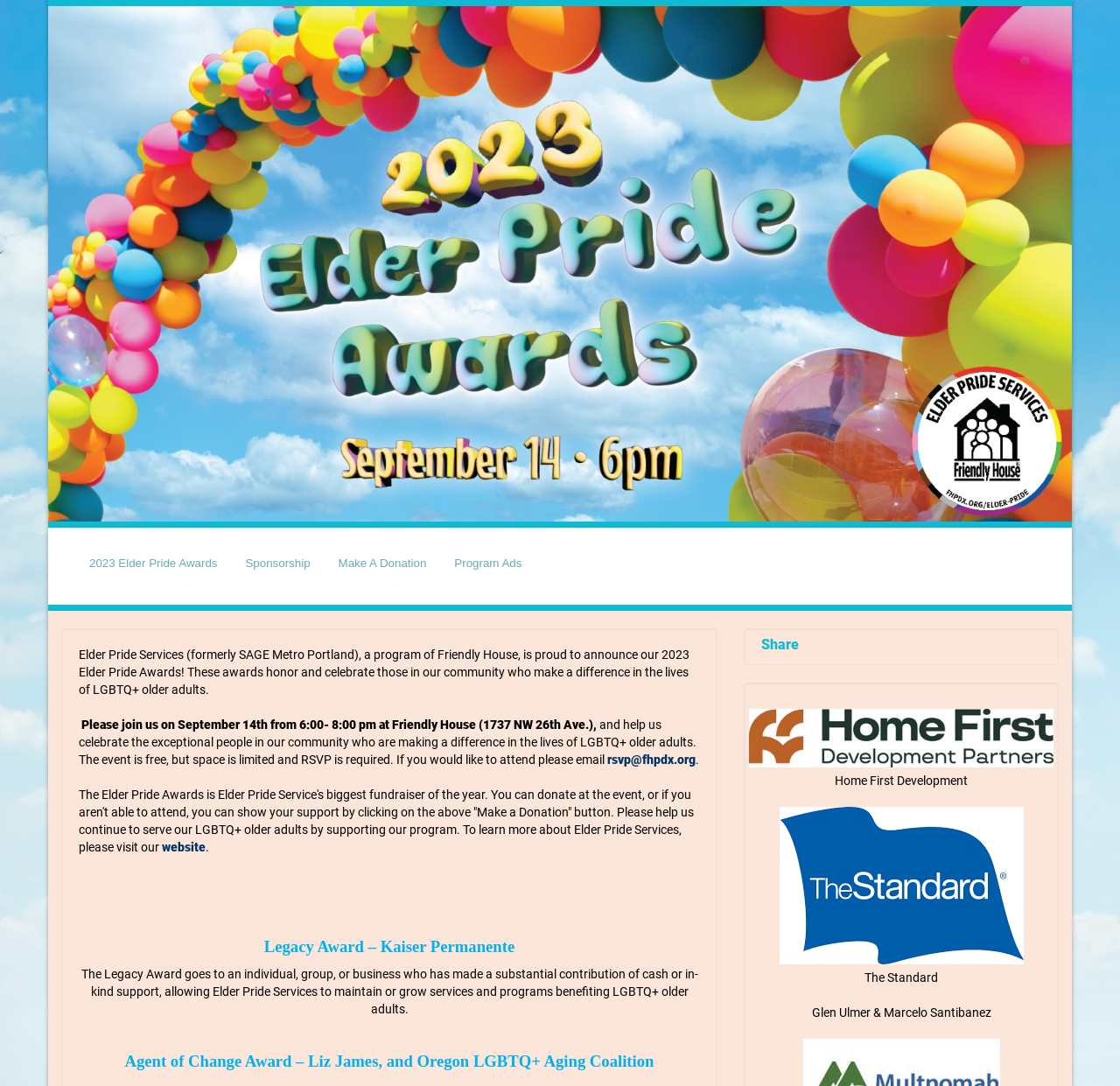Given the description of a UI element: "Program Ads", identify the bounding box coordinates of the matching element in the webpage screenshot.

[0.396, 0.493, 0.476, 0.544]